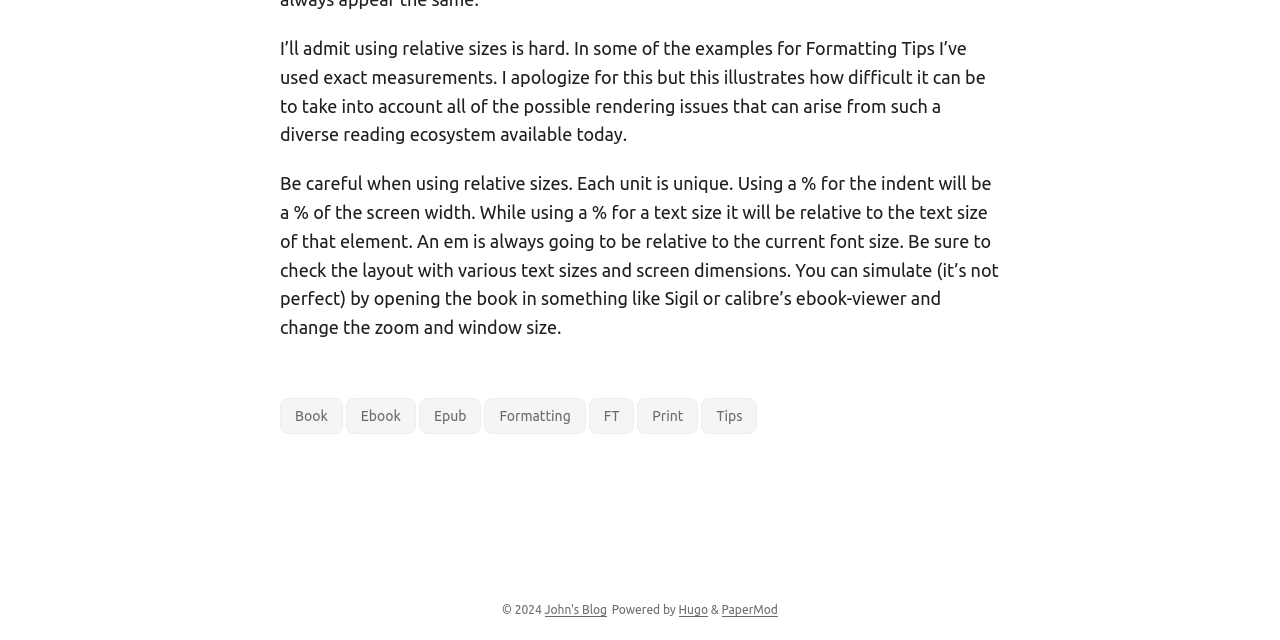For the element described, predict the bounding box coordinates as (top-left x, top-left y, bottom-right x, bottom-right y). All values should be between 0 and 1. Element description: FT

[0.46, 0.622, 0.496, 0.678]